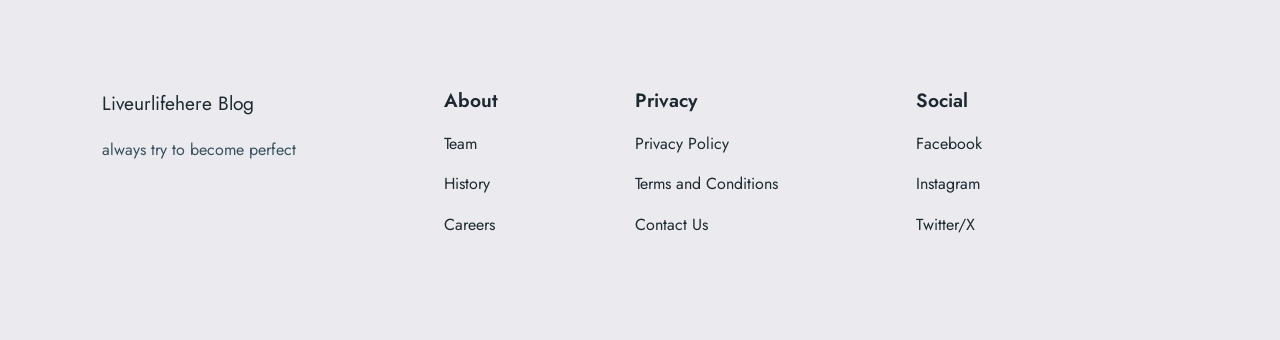Find the bounding box coordinates of the clickable element required to execute the following instruction: "follow on Facebook". Provide the coordinates as four float numbers between 0 and 1, i.e., [left, top, right, bottom].

[0.715, 0.387, 0.767, 0.46]